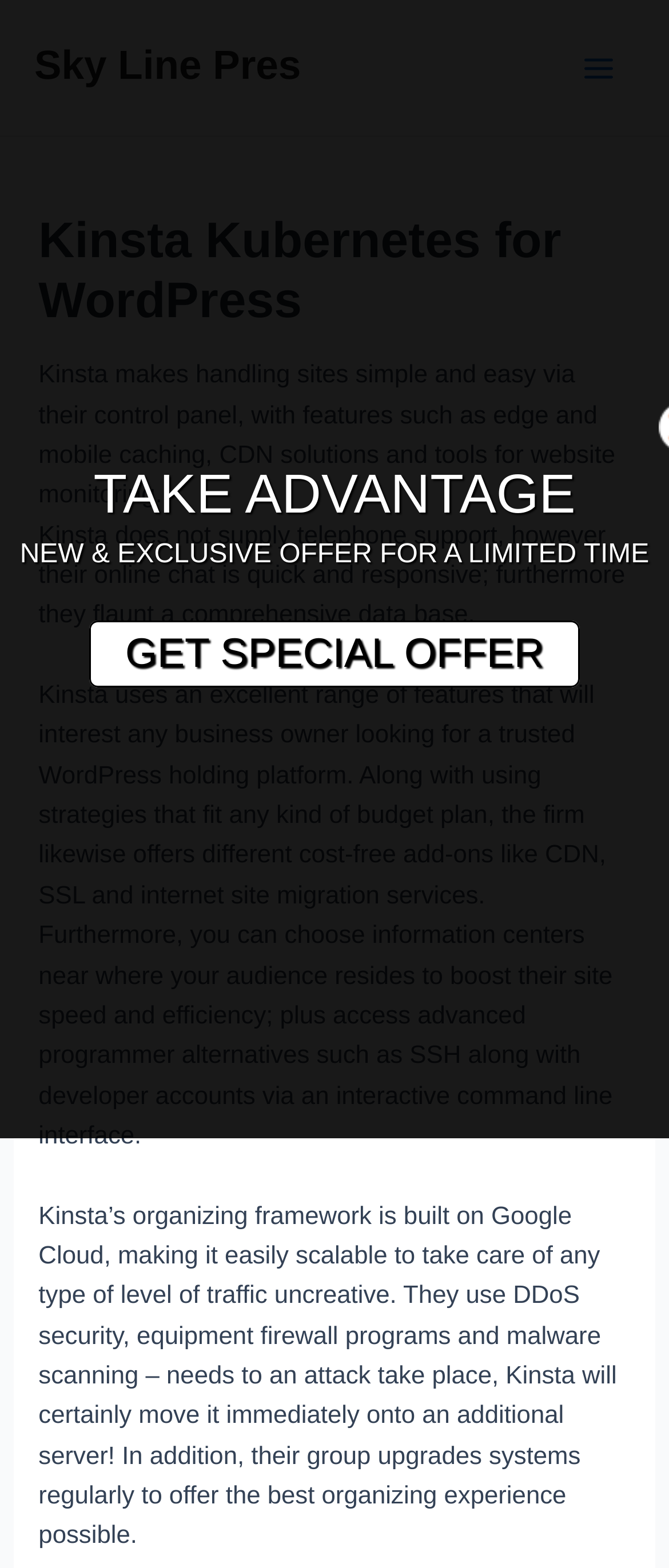Locate and provide the bounding box coordinates for the HTML element that matches this description: "Sky Line Pres".

[0.051, 0.029, 0.45, 0.057]